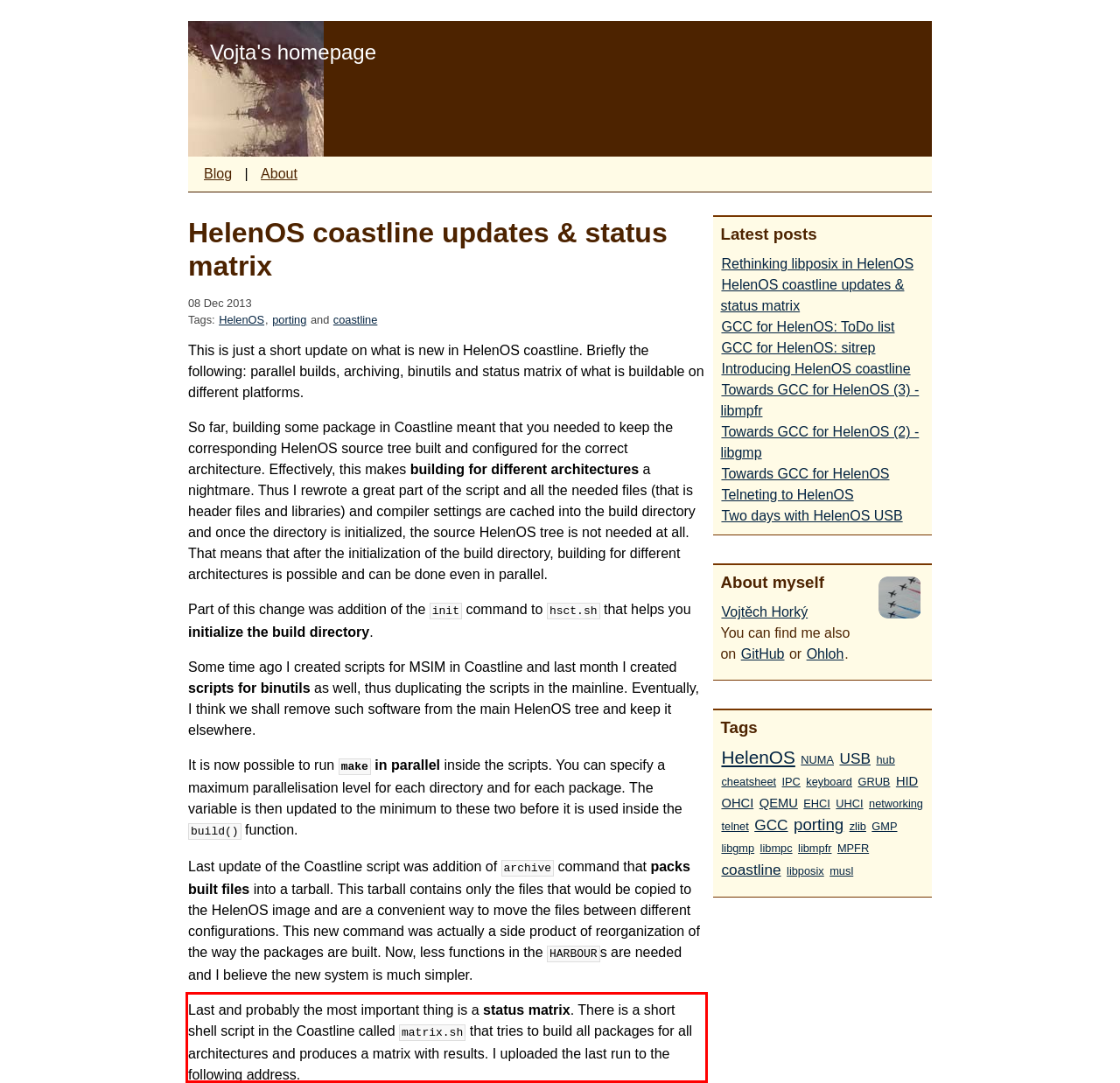You are presented with a webpage screenshot featuring a red bounding box. Perform OCR on the text inside the red bounding box and extract the content.

Last and probably the most important thing is a status matrix. There is a short shell script in the Coastline called matrix.sh that tries to build all packages for all architectures and produces a matrix with results. I uploaded the last run to the following address.